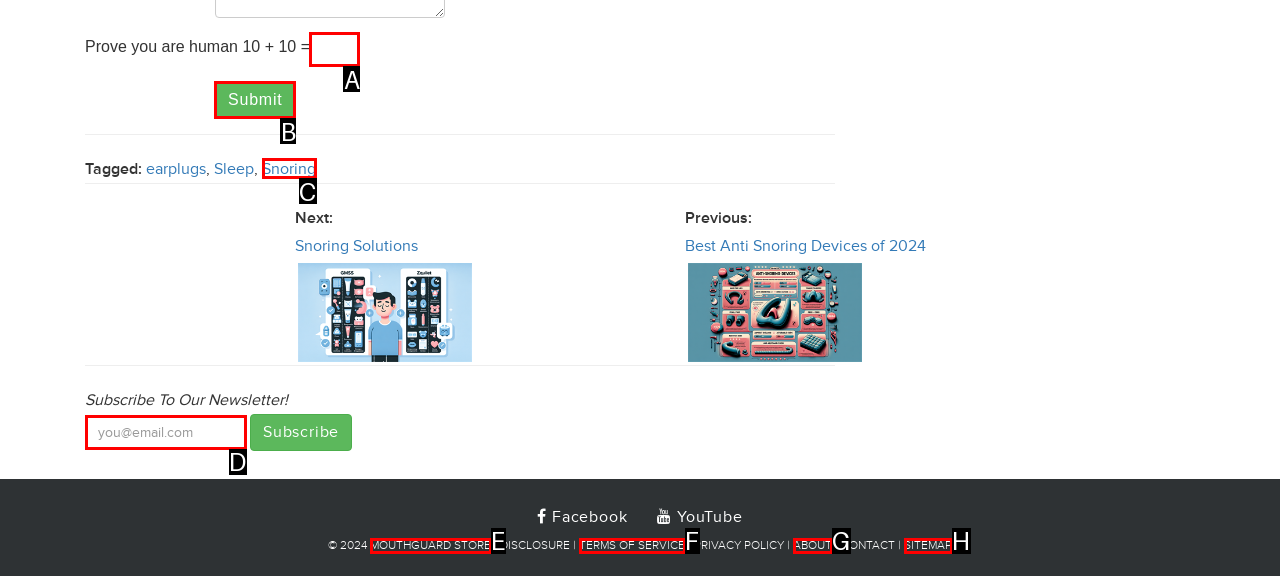Determine the letter of the element you should click to carry out the task: Enter the answer to the math problem
Answer with the letter from the given choices.

A